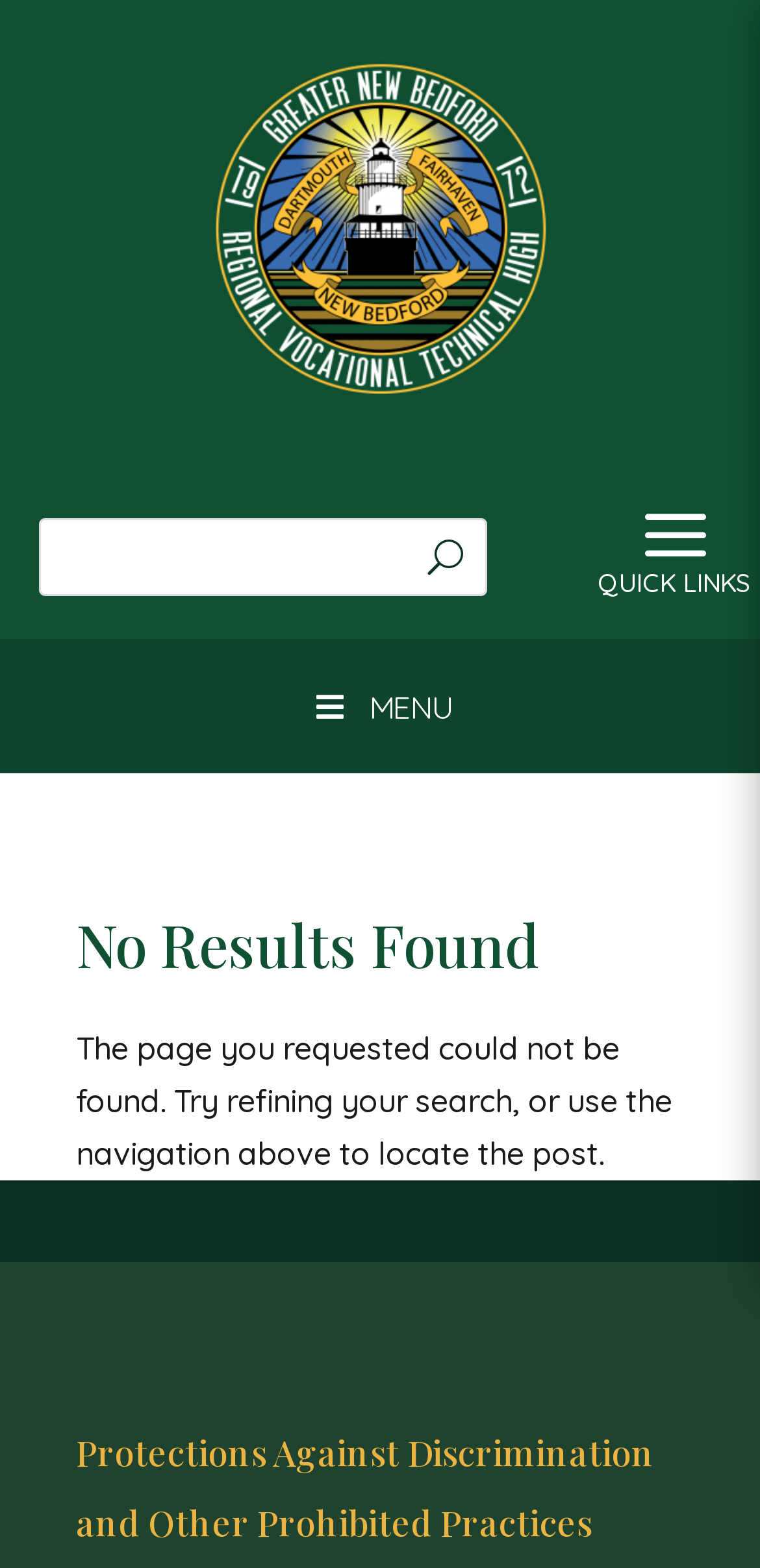What is the navigation option provided?
Offer a detailed and full explanation in response to the question.

The webpage has a navigation option provided as a link with the text ' MENU', which is located at the top of the webpage. This suggests that the webpage has a menu that can be used to navigate to other pages or sections.